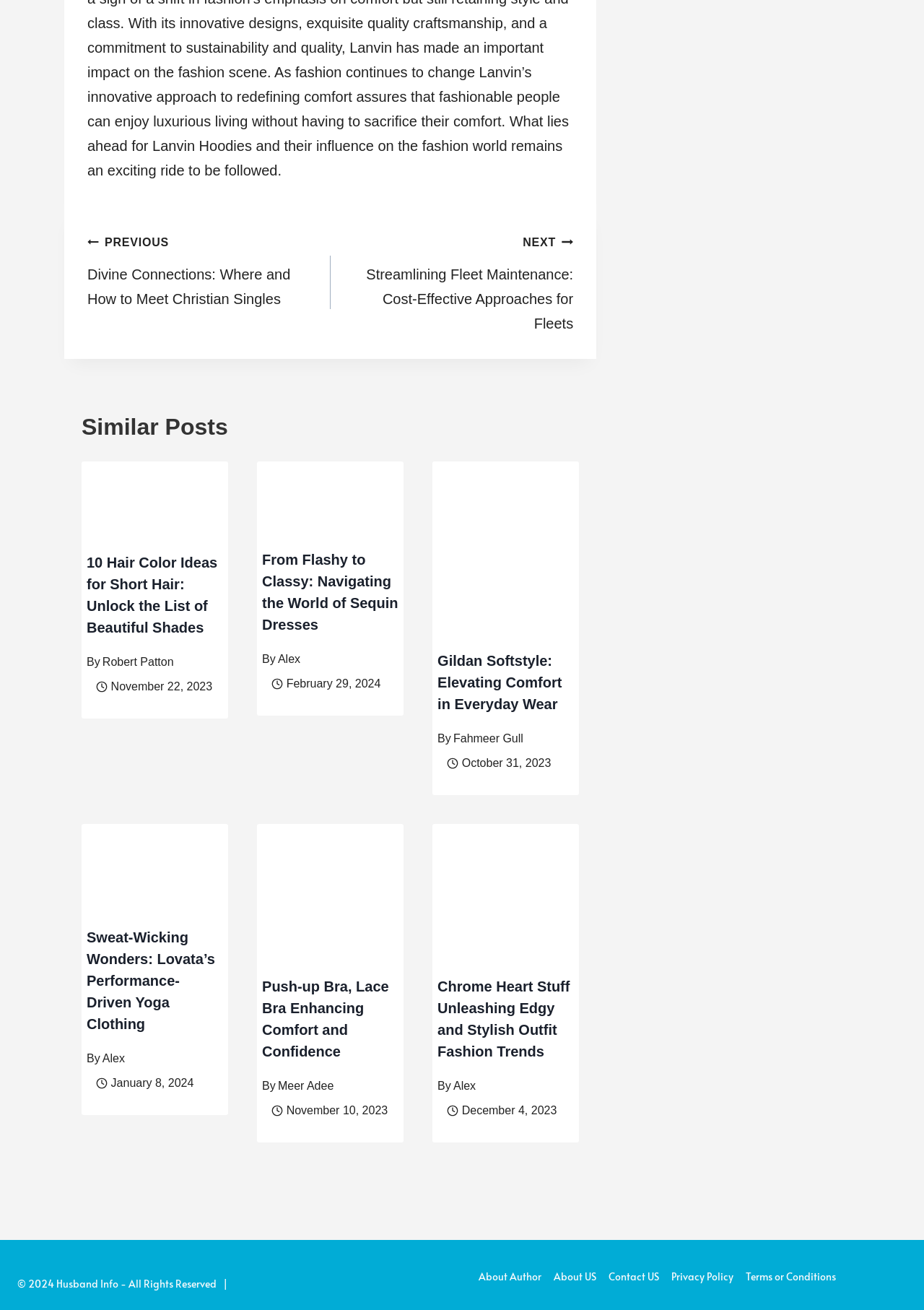Determine the bounding box of the UI element mentioned here: "Terms or Conditions". The coordinates must be in the format [left, top, right, bottom] with values ranging from 0 to 1.

[0.8, 0.963, 0.911, 0.986]